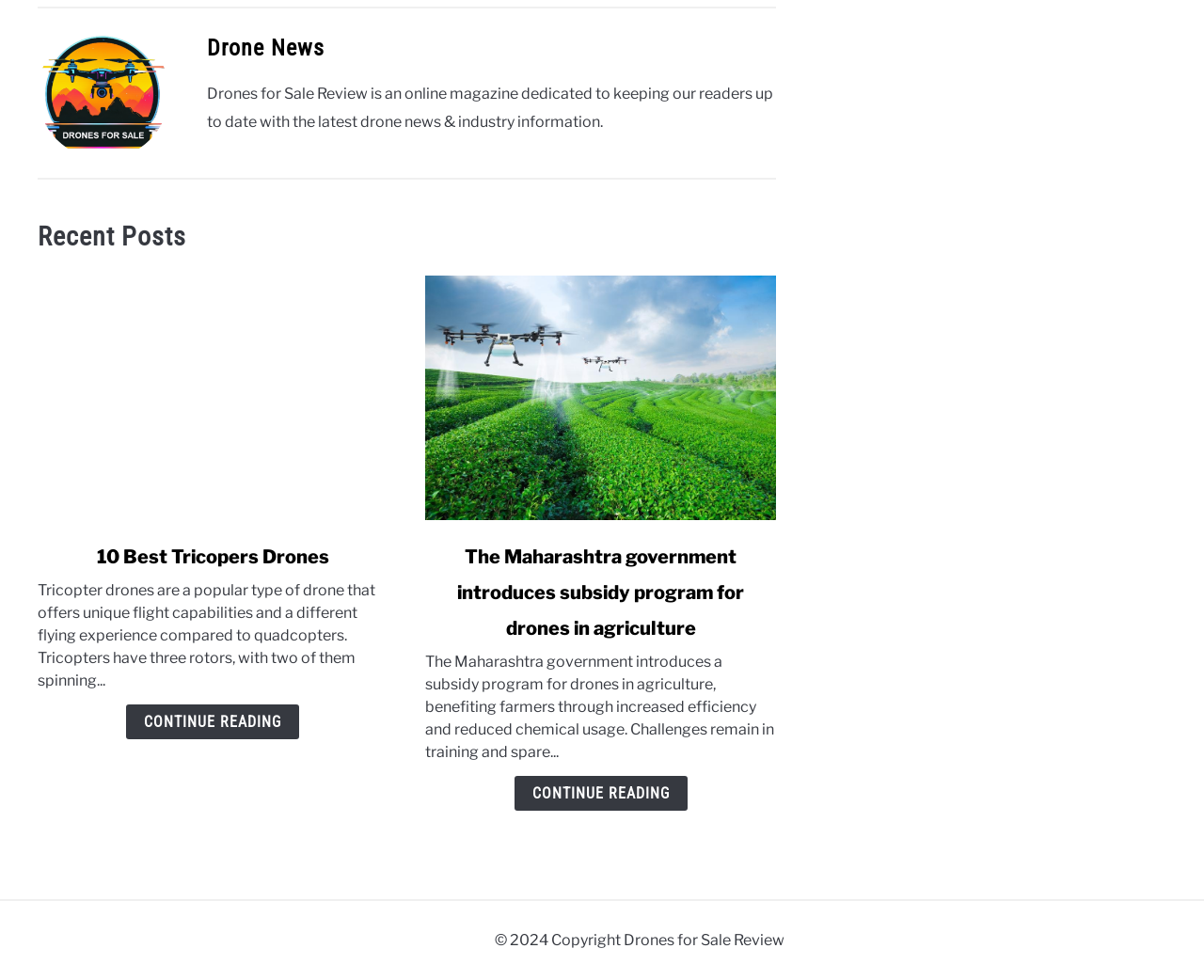Please provide a one-word or phrase answer to the question: 
What is the name of the online magazine?

Drones for Sale Review